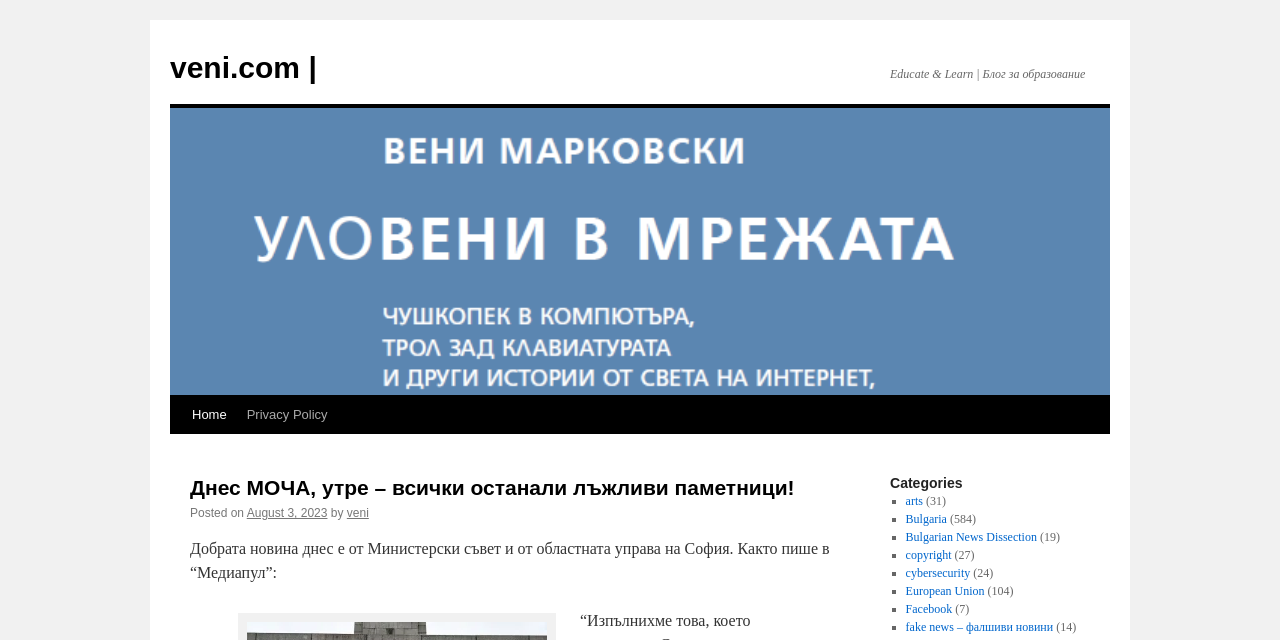Find the bounding box coordinates of the element I should click to carry out the following instruction: "View terms and conditions".

None